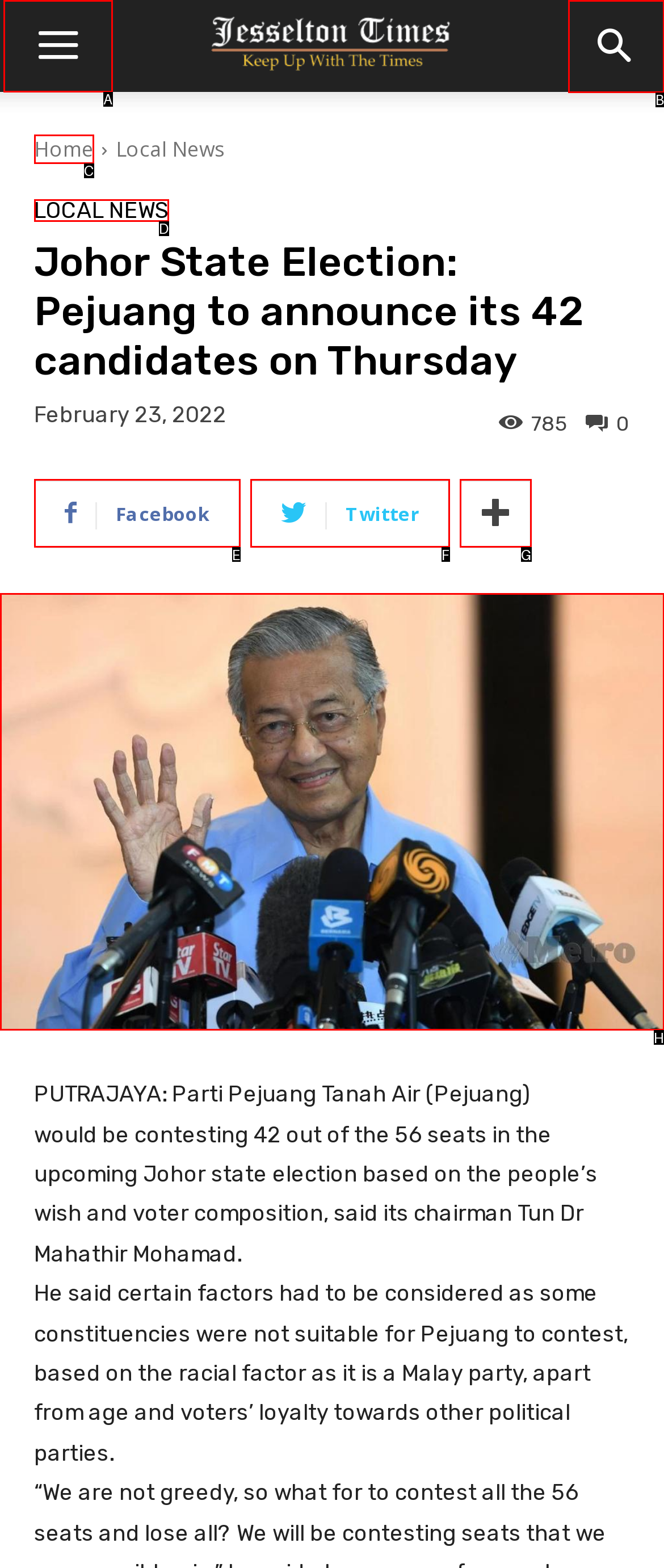Select the correct UI element to click for this task: Search for something.
Answer using the letter from the provided options.

B